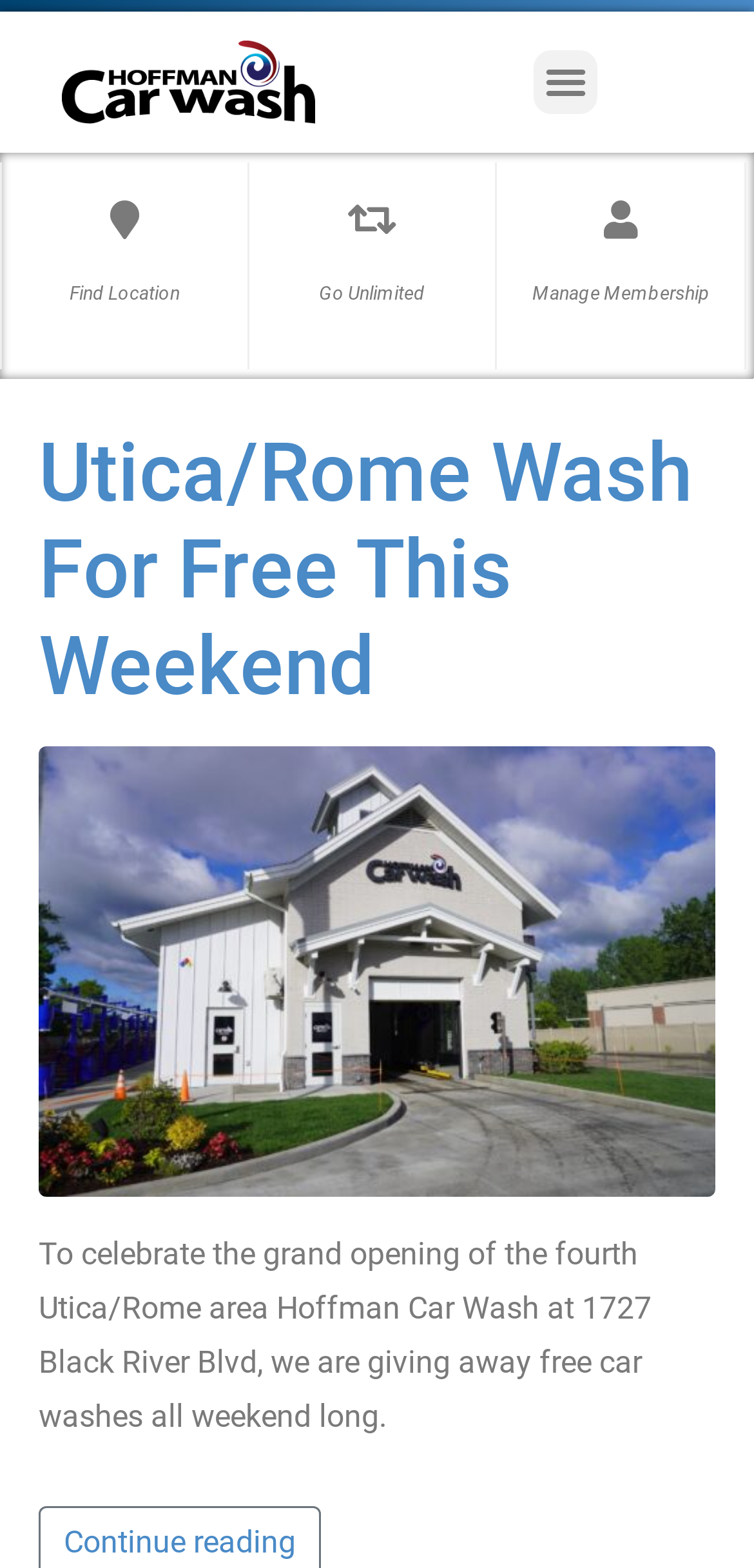Carefully examine the image and provide an in-depth answer to the question: How many images are on the webpage?

I searched for elements with 'image' type and found two images: the Hoffman Car Wash logo and a photo of the Hoffman Car Wash location at 1315 Erie Blvd. West, Rome, NY.